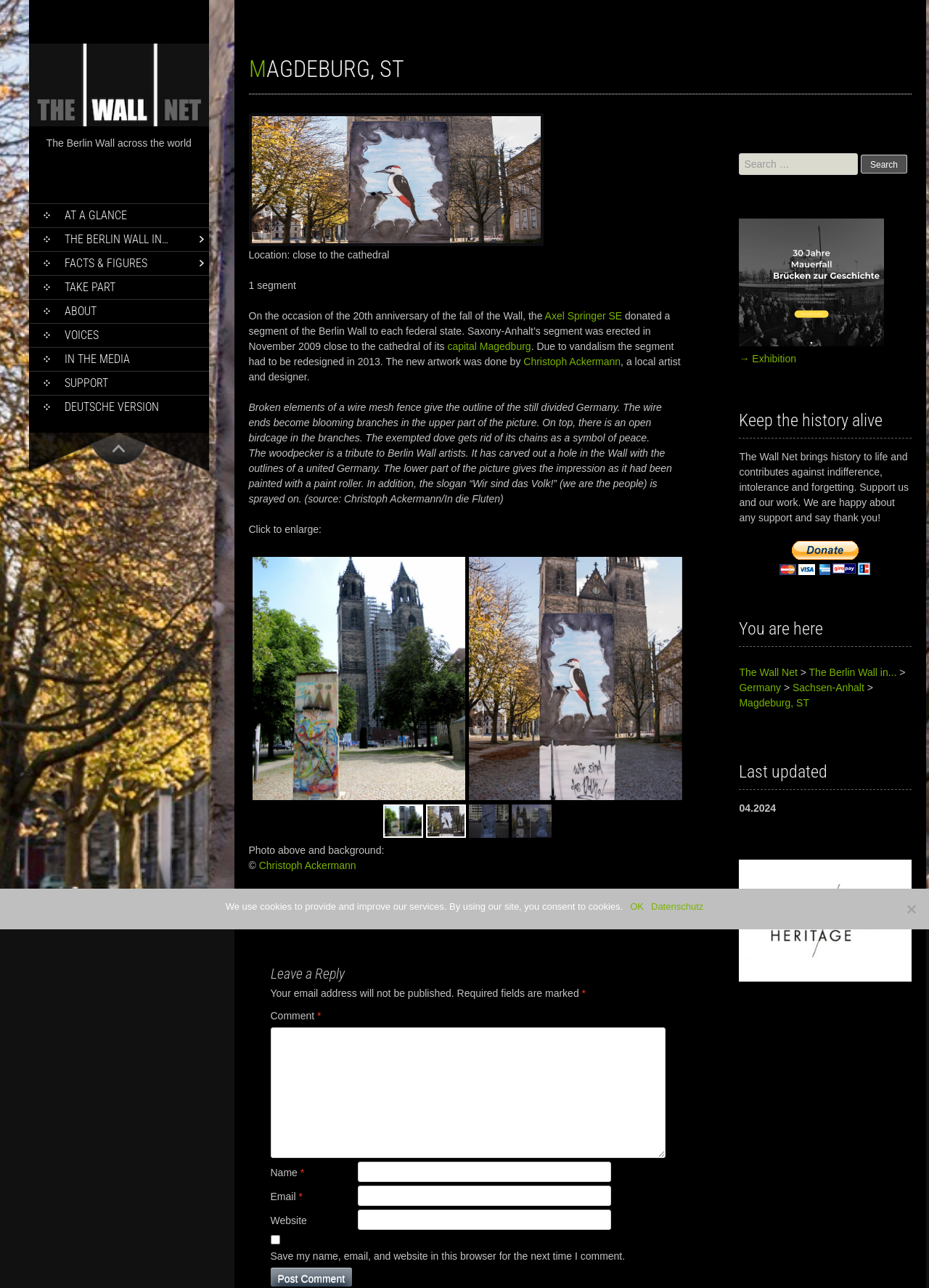Using a single word or phrase, answer the following question: 
What is the name of the artist who redesigned the Berlin Wall segment in 2013?

Christoph Ackermann